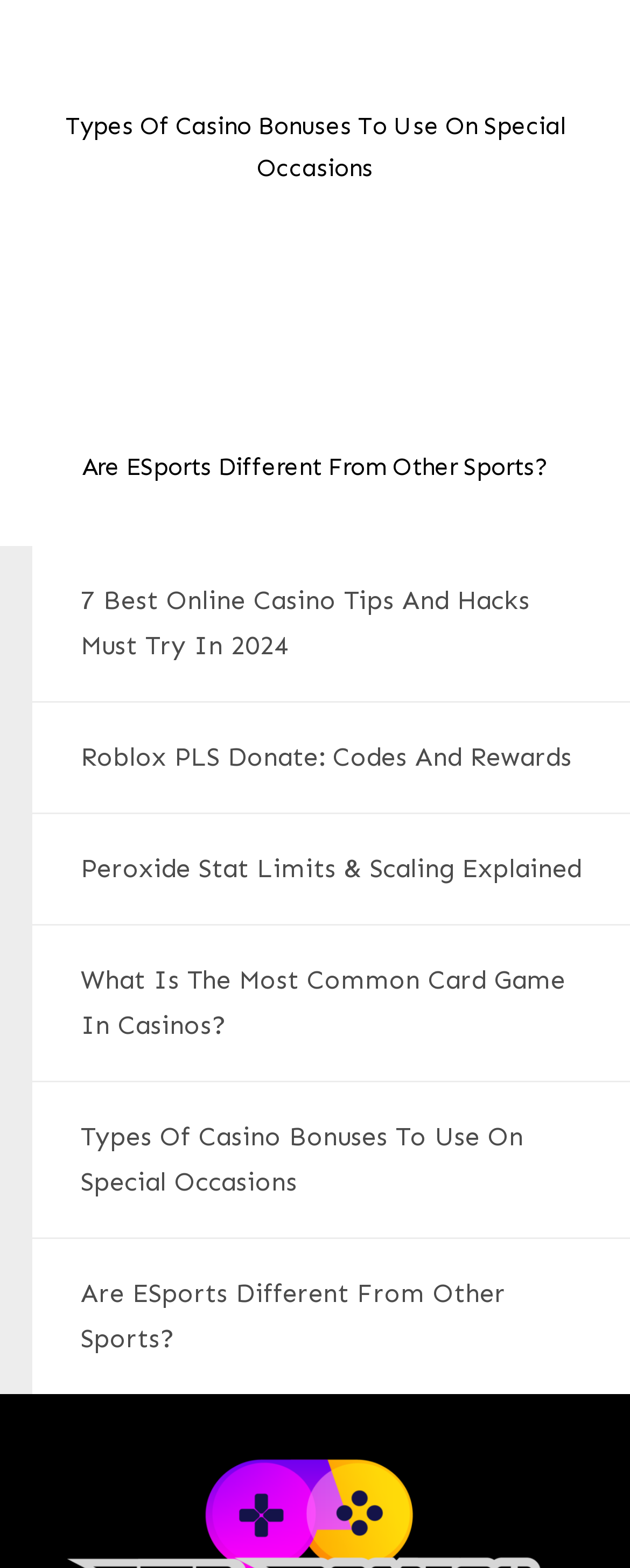Please give a succinct answer using a single word or phrase:
Are there any images on the webpage?

Yes